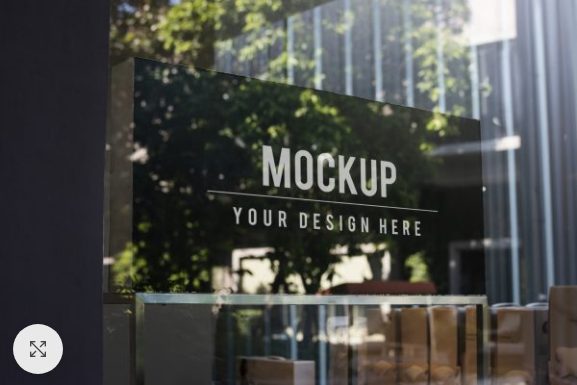What is reflected in the window graphic?
Please give a detailed answer to the question using the information shown in the image.

Upon examining the image, I notice that the reflection of trees and the surrounding architecture adds an engaging depth to the visual, emphasizing the integration of the graphic with its environment.